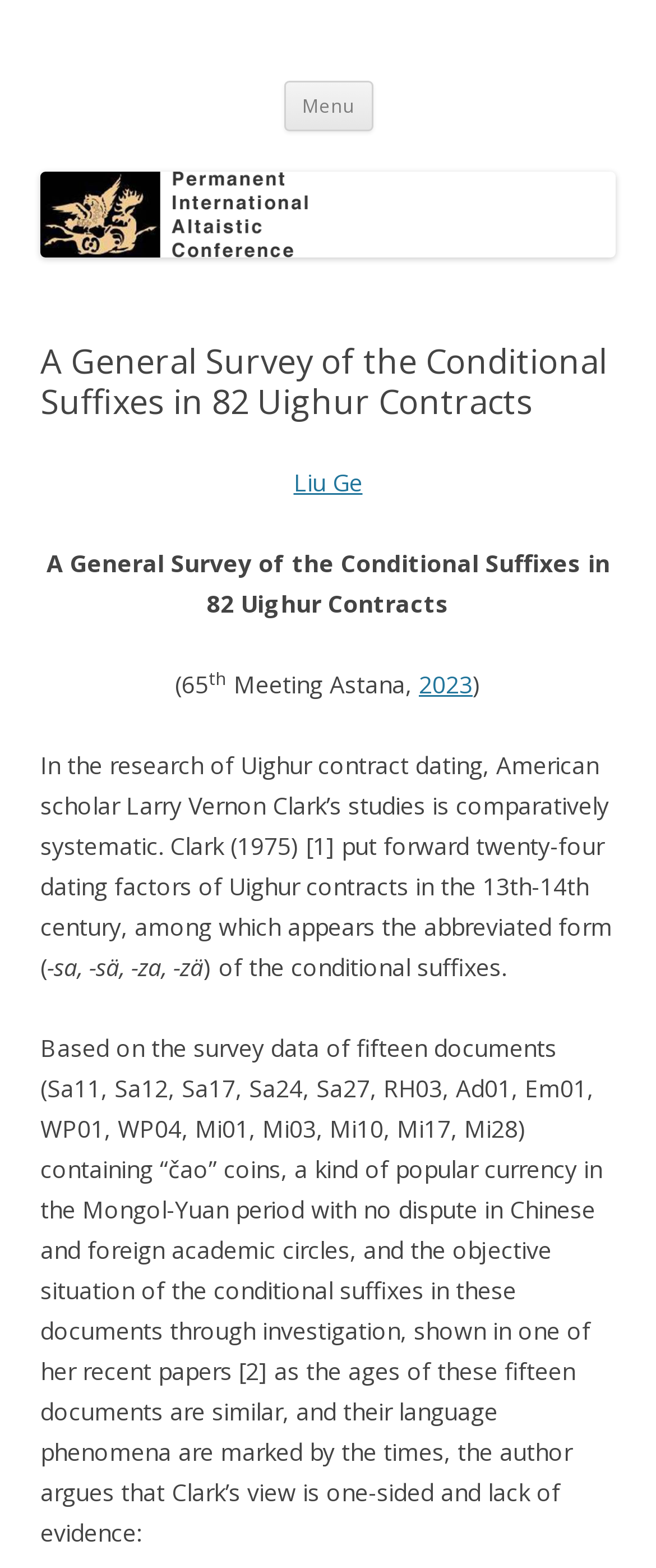What is the name of the conference?
Look at the image and respond with a single word or a short phrase.

Permanent International Altaistic Conference